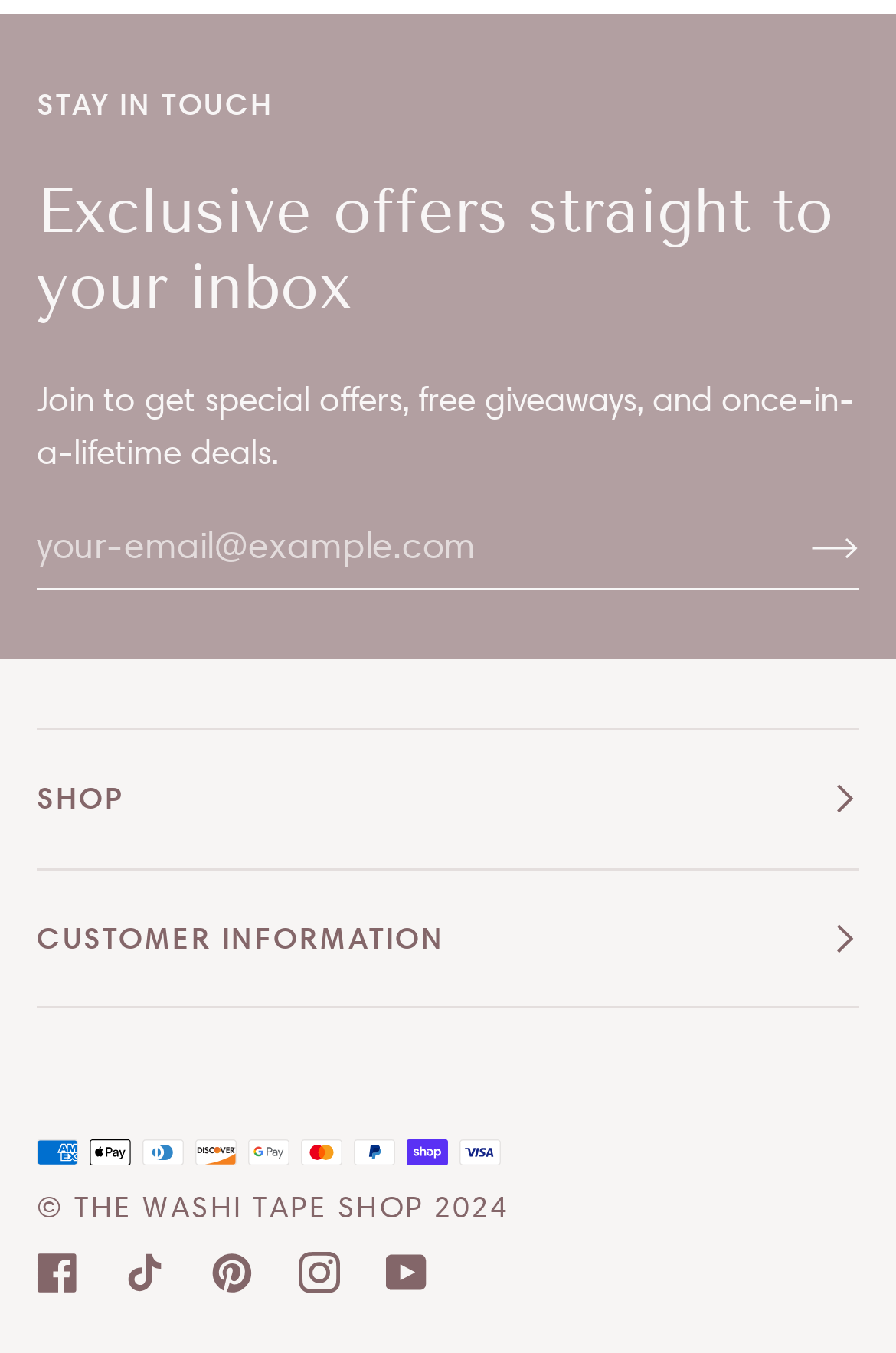Bounding box coordinates are specified in the format (top-left x, top-left y, bottom-right x, bottom-right y). All values are floating point numbers bounded between 0 and 1. Please provide the bounding box coordinate of the region this sentence describes: Responsive Menu

None